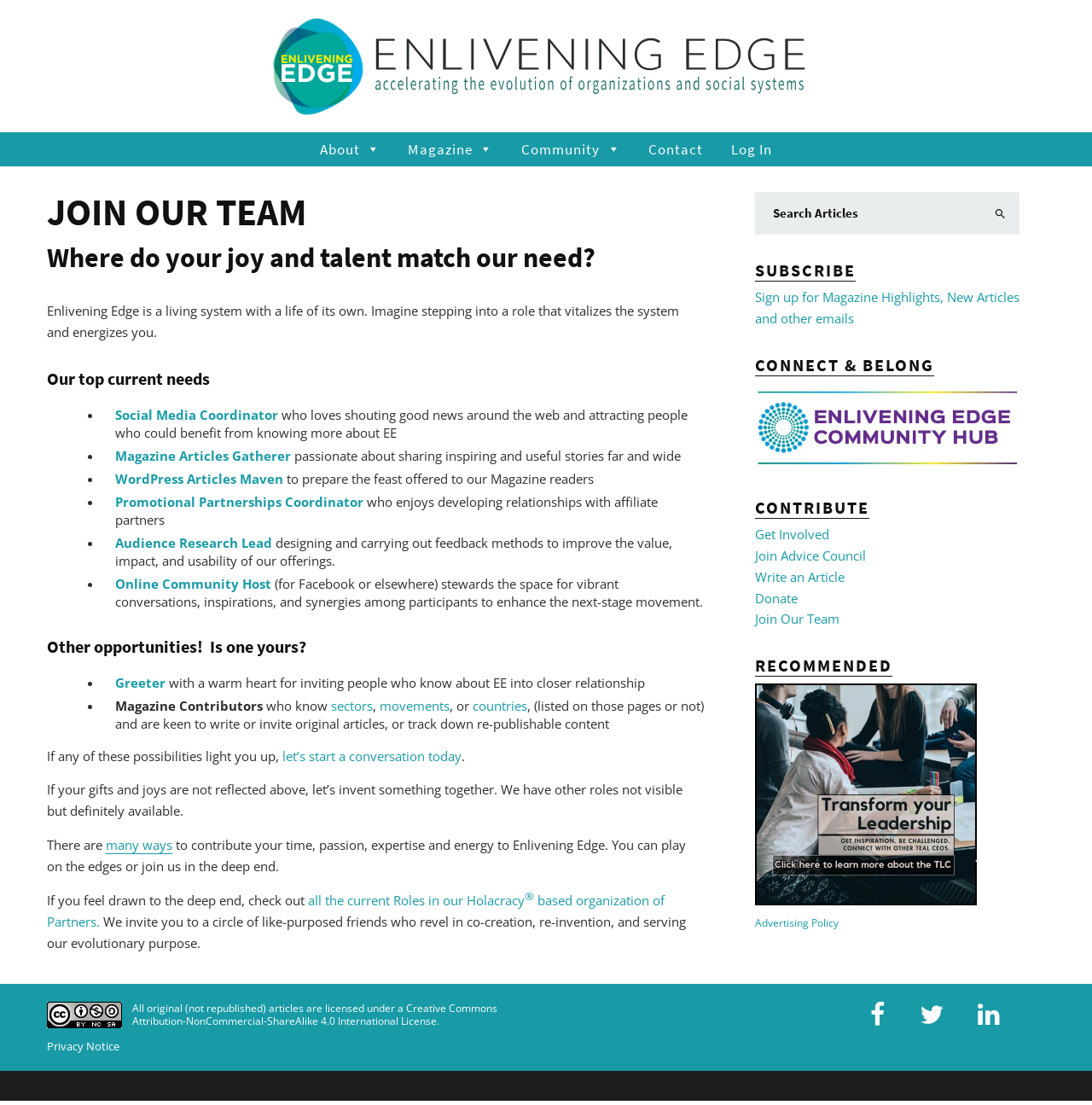Please determine the bounding box coordinates of the element to click on in order to accomplish the following task: "Search for something". Ensure the coordinates are four float numbers ranging from 0 to 1, i.e., [left, top, right, bottom].

[0.692, 0.175, 0.9, 0.212]